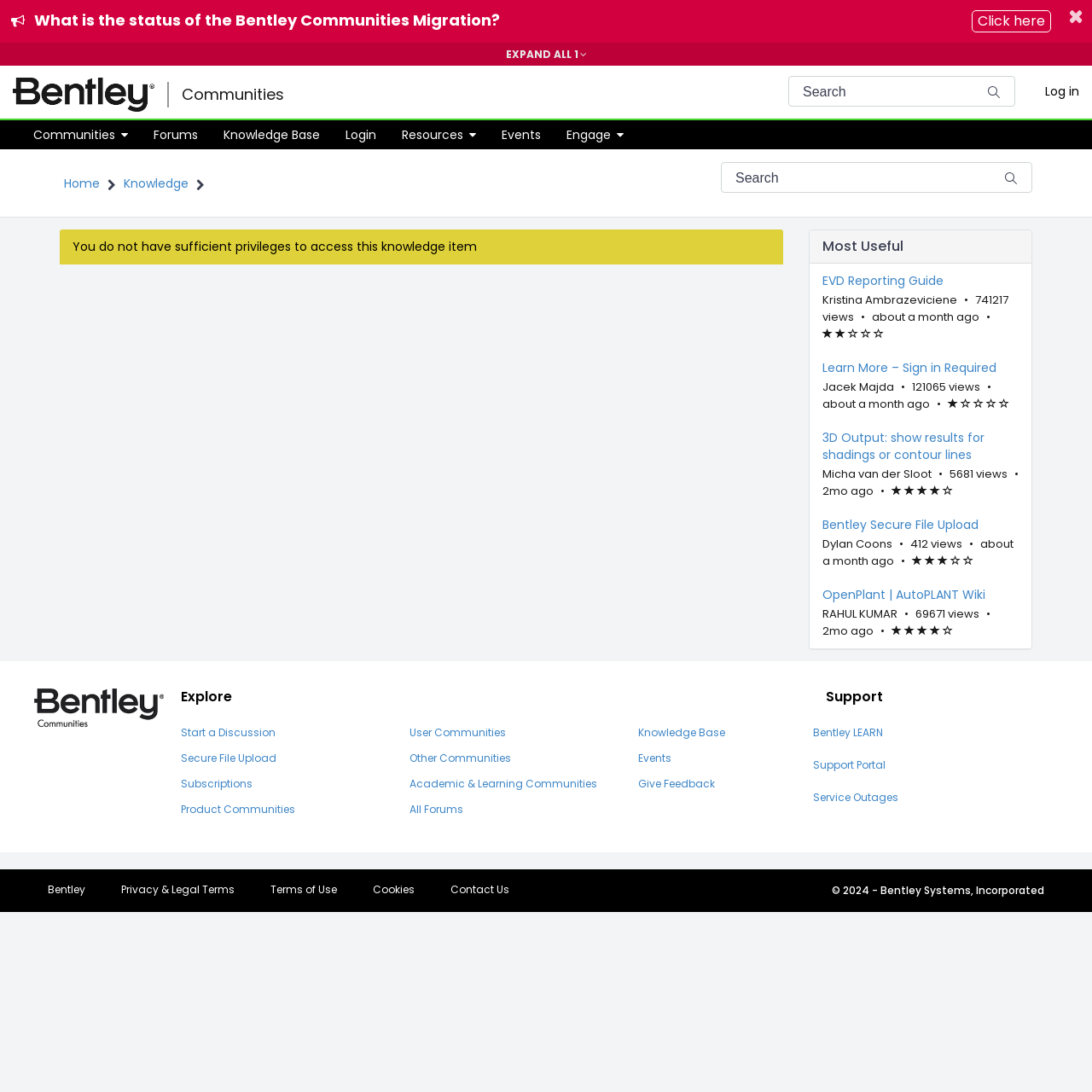Locate the bounding box coordinates of the clickable part needed for the task: "Click on the 'What is the status of the Bentley Communities Migration?' button".

[0.0, 0.0, 0.874, 0.039]